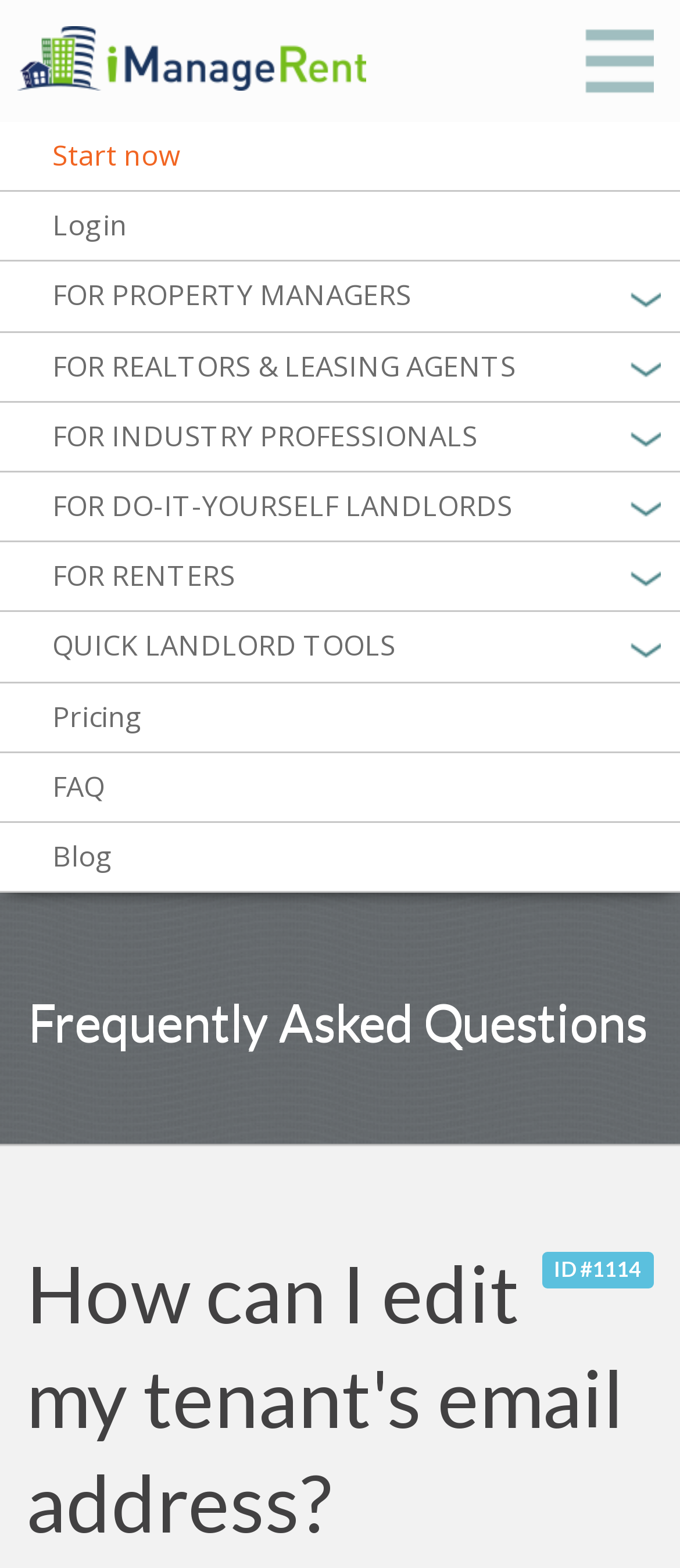Look at the image and answer the question in detail:
How many main sections are present on the top navigation bar?

The top navigation bar has links for 'Start now', 'Login', and other categories like 'FOR PROPERTY MANAGERS', etc., which can be grouped into three main sections: actions, login, and user categories.